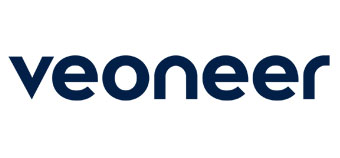Refer to the image and answer the question with as much detail as possible: What is Veoneer's role in the automotive industry?

The caption highlights Veoneer's significant contributions to automotive safety and innovation, underscoring its pivotal role in the industry, which means that the company plays a crucial and influential part in shaping the future of the automotive sector.